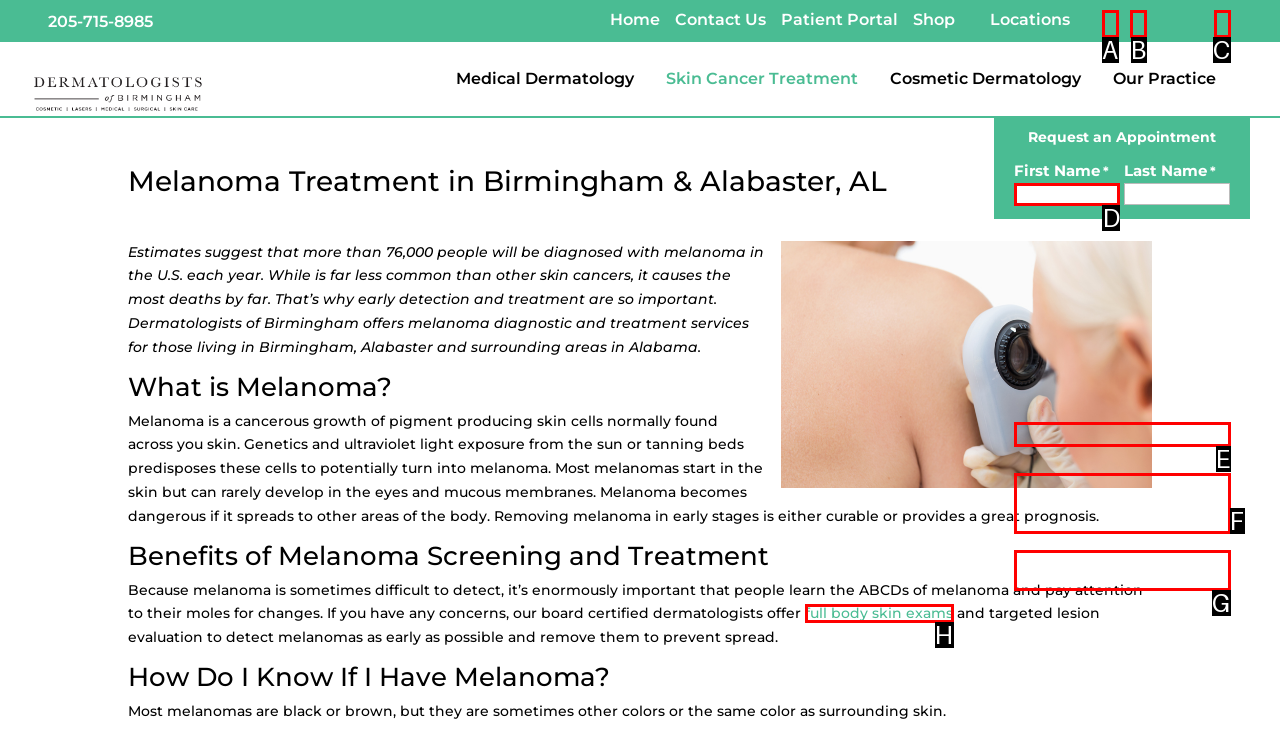Refer to the element description: full body skin exams and identify the matching HTML element. State your answer with the appropriate letter.

H